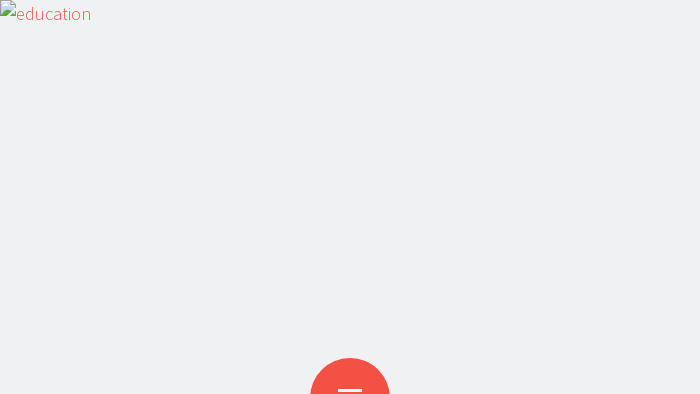Please answer the following query using a single word or phrase: 
What is the significance of the link's typography?

It invites engagement